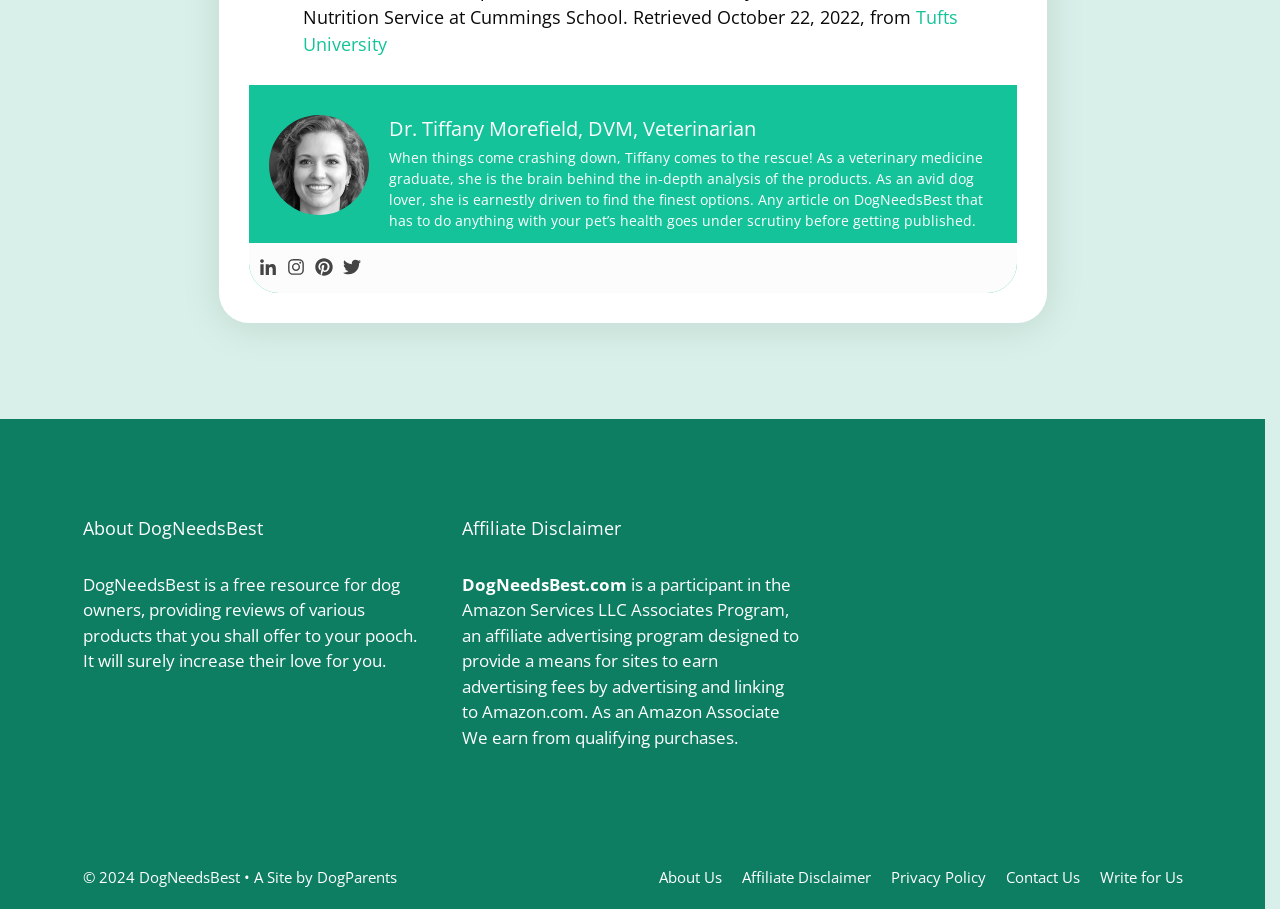Find the bounding box of the UI element described as follows: "Privacy Policy".

[0.696, 0.954, 0.77, 0.976]